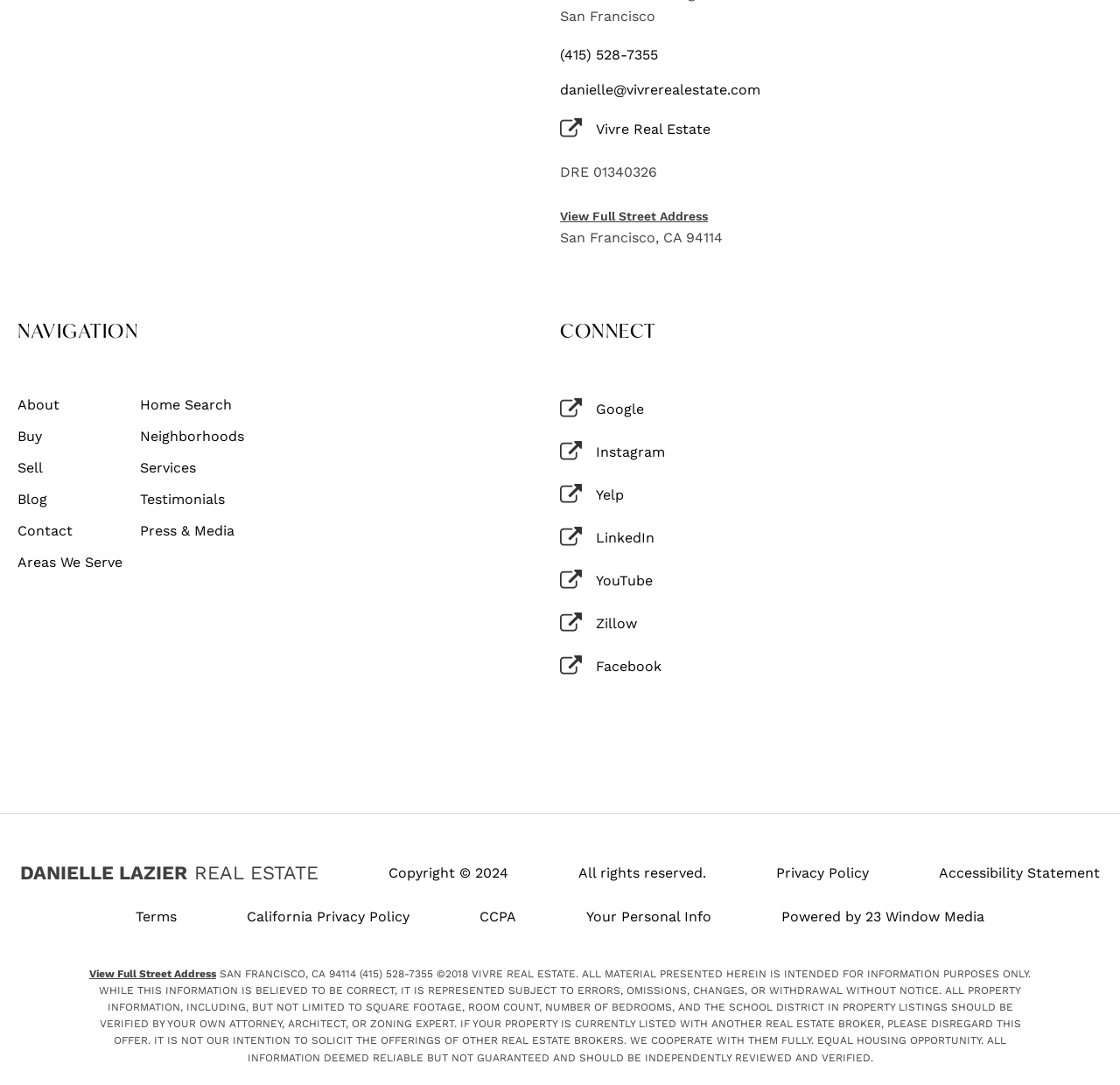Please indicate the bounding box coordinates for the clickable area to complete the following task: "Navigate to the About page". The coordinates should be specified as four float numbers between 0 and 1, i.e., [left, top, right, bottom].

[0.016, 0.367, 0.109, 0.38]